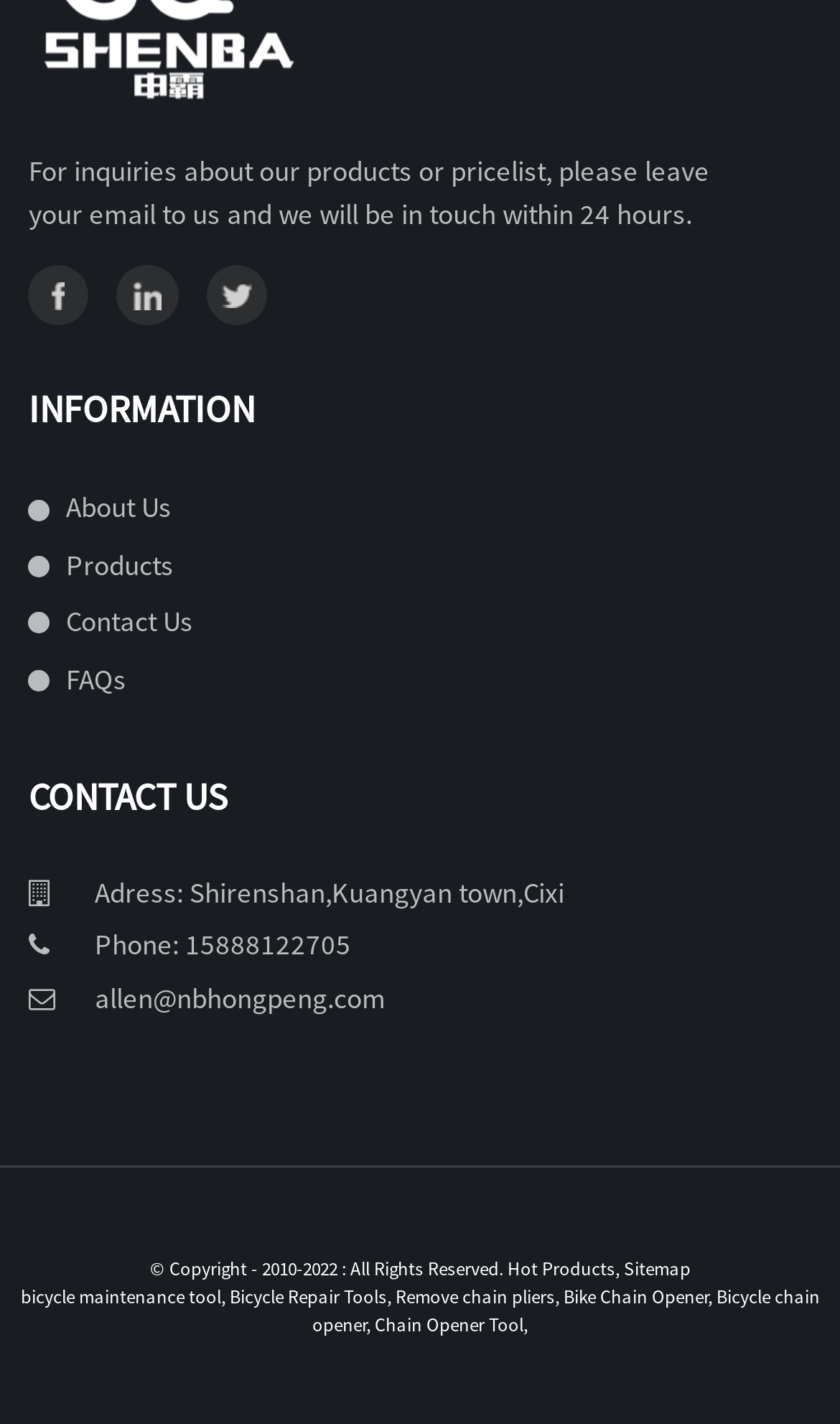What is the company's phone number?
From the details in the image, provide a complete and detailed answer to the question.

The phone number can be found in the 'CONTACT US' section, where it is listed as 'Phone: 15888122705'.